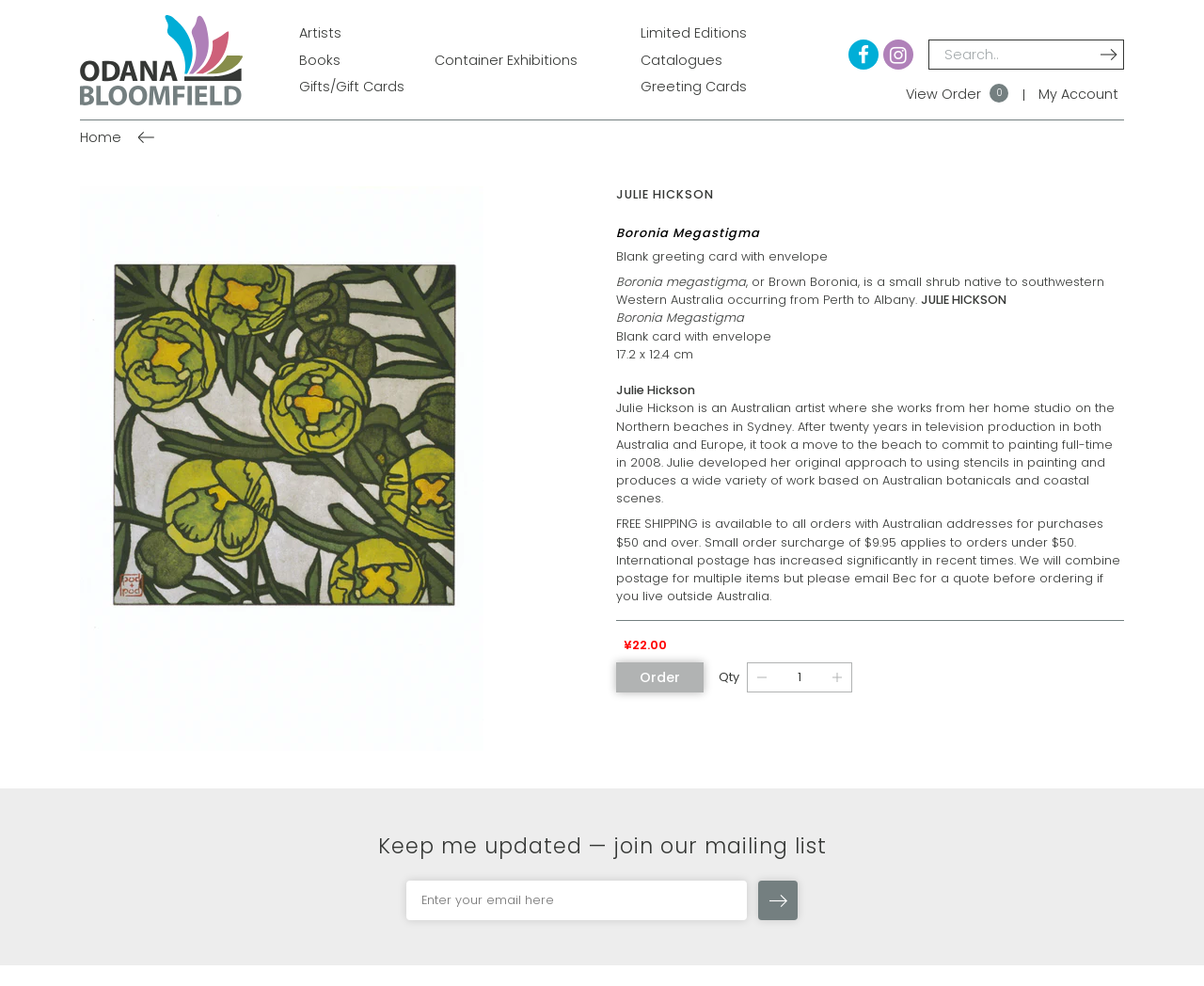Please identify the bounding box coordinates of the area that needs to be clicked to follow this instruction: "View artist profile".

[0.066, 0.015, 0.201, 0.107]